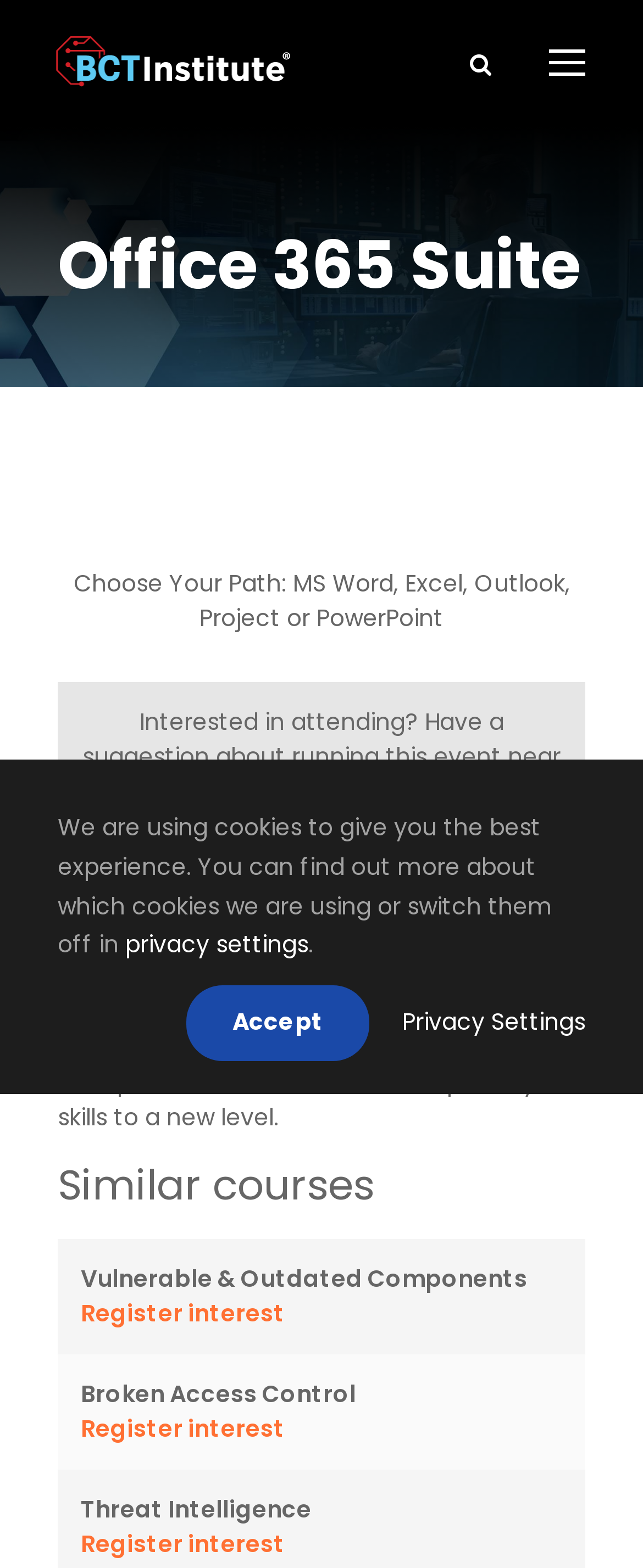Please determine the bounding box coordinates for the element with the description: "Accept".

[0.29, 0.629, 0.574, 0.677]